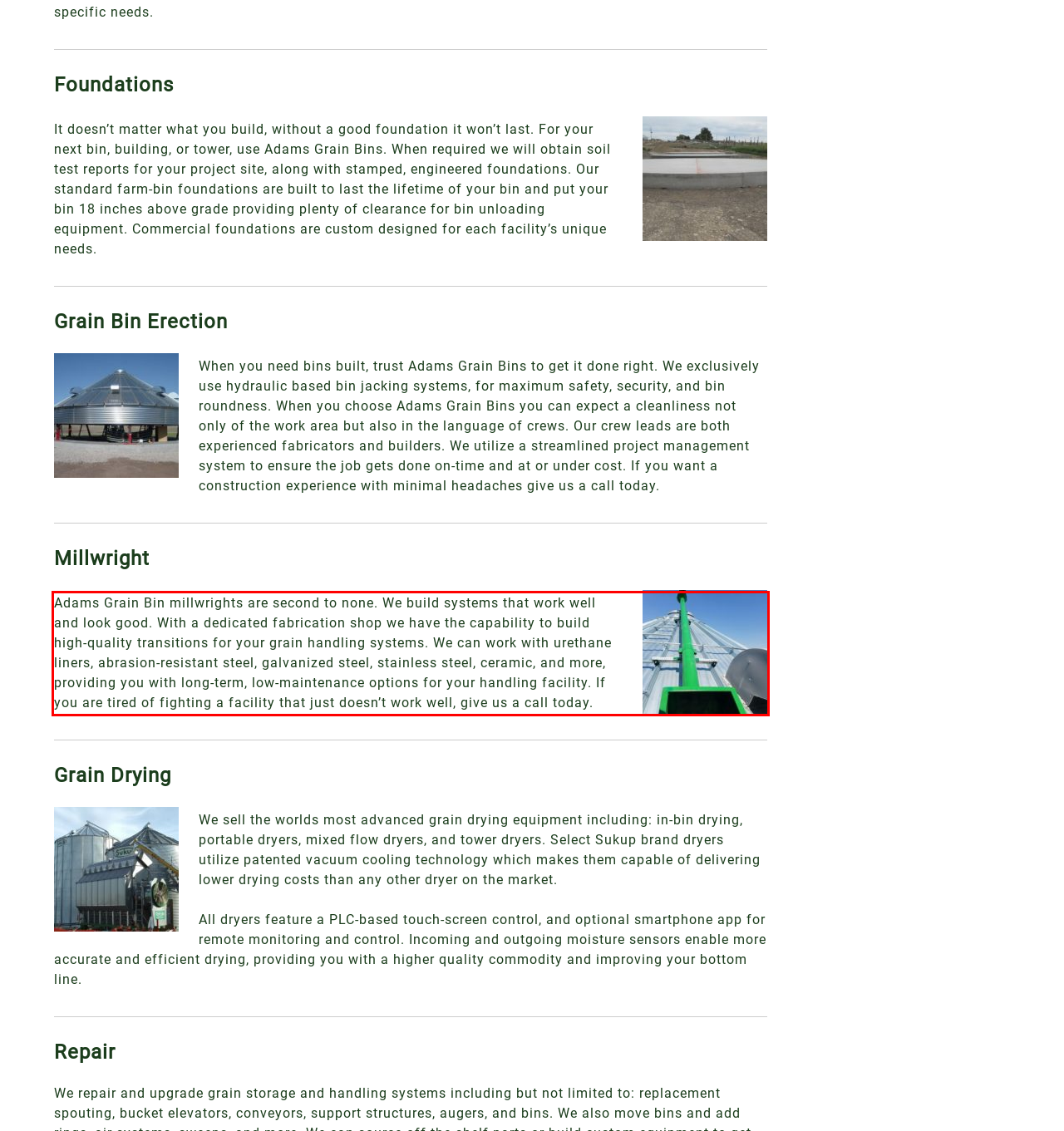Your task is to recognize and extract the text content from the UI element enclosed in the red bounding box on the webpage screenshot.

Adams Grain Bin millwrights are second to none. We build systems that work well and look good. With a dedicated fabrication shop we have the capability to build high-quality transitions for your grain handling systems. We can work with urethane liners, abrasion-resistant steel, galvanized steel, stainless steel, ceramic, and more, providing you with long-term, low-maintenance options for your handling facility. If you are tired of fighting a facility that just doesn’t work well, give us a call today.